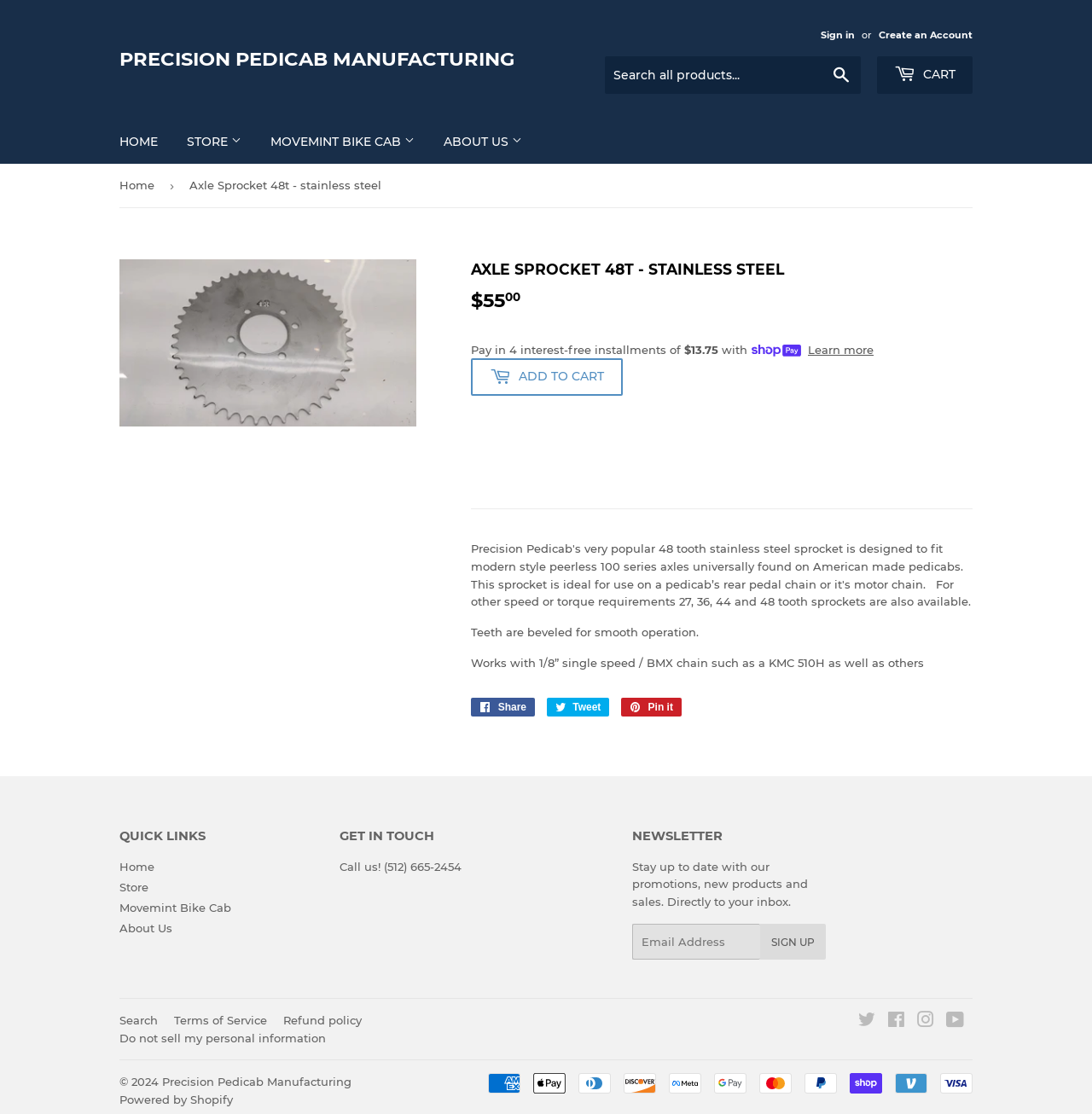Highlight the bounding box coordinates of the element you need to click to perform the following instruction: "Search all products."

[0.554, 0.05, 0.788, 0.084]